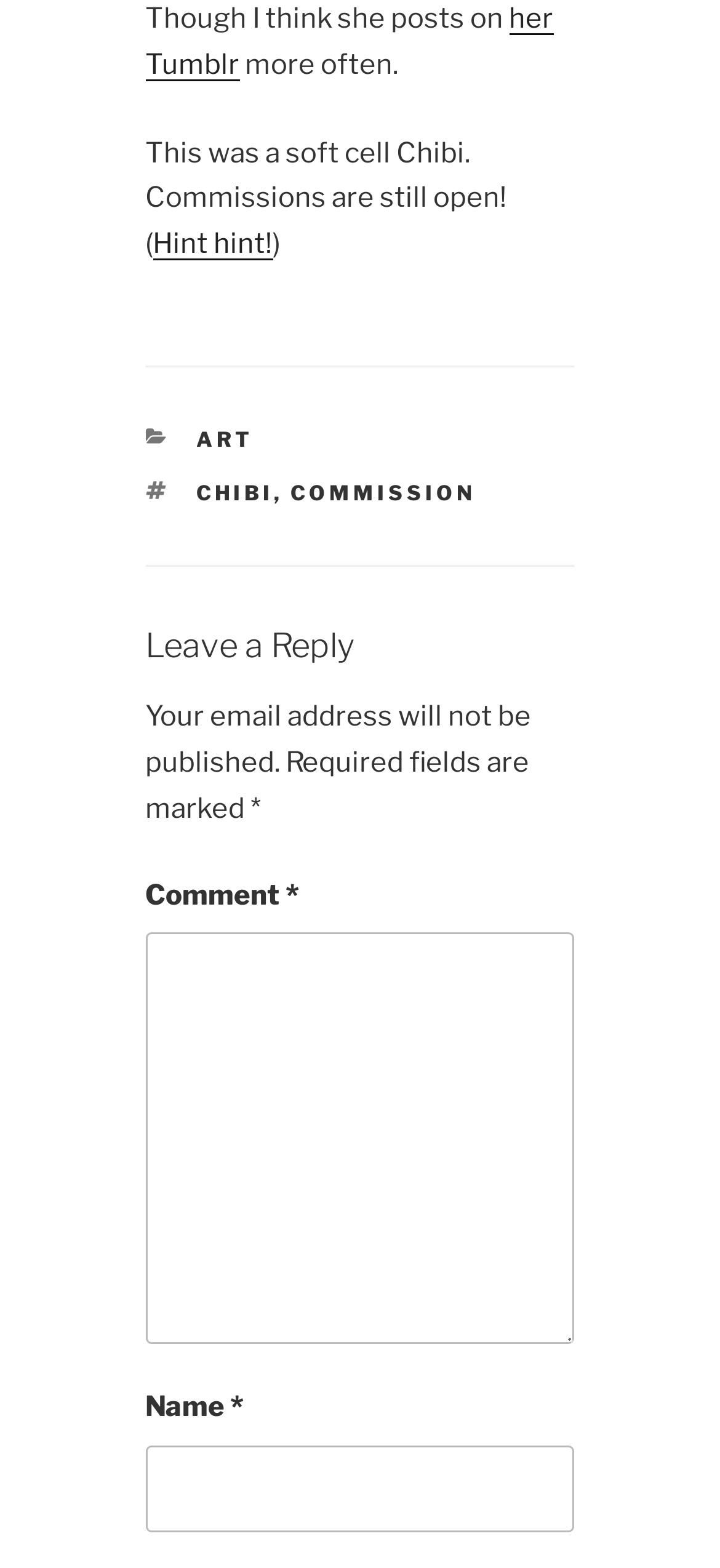What categories are available on this website?
Please provide a detailed and comprehensive answer to the question.

The categories available on this website can be found in the footer section, where the link 'ART' is listed under the 'CATEGORIES' heading, suggesting that ART is one of the categories available on the website.